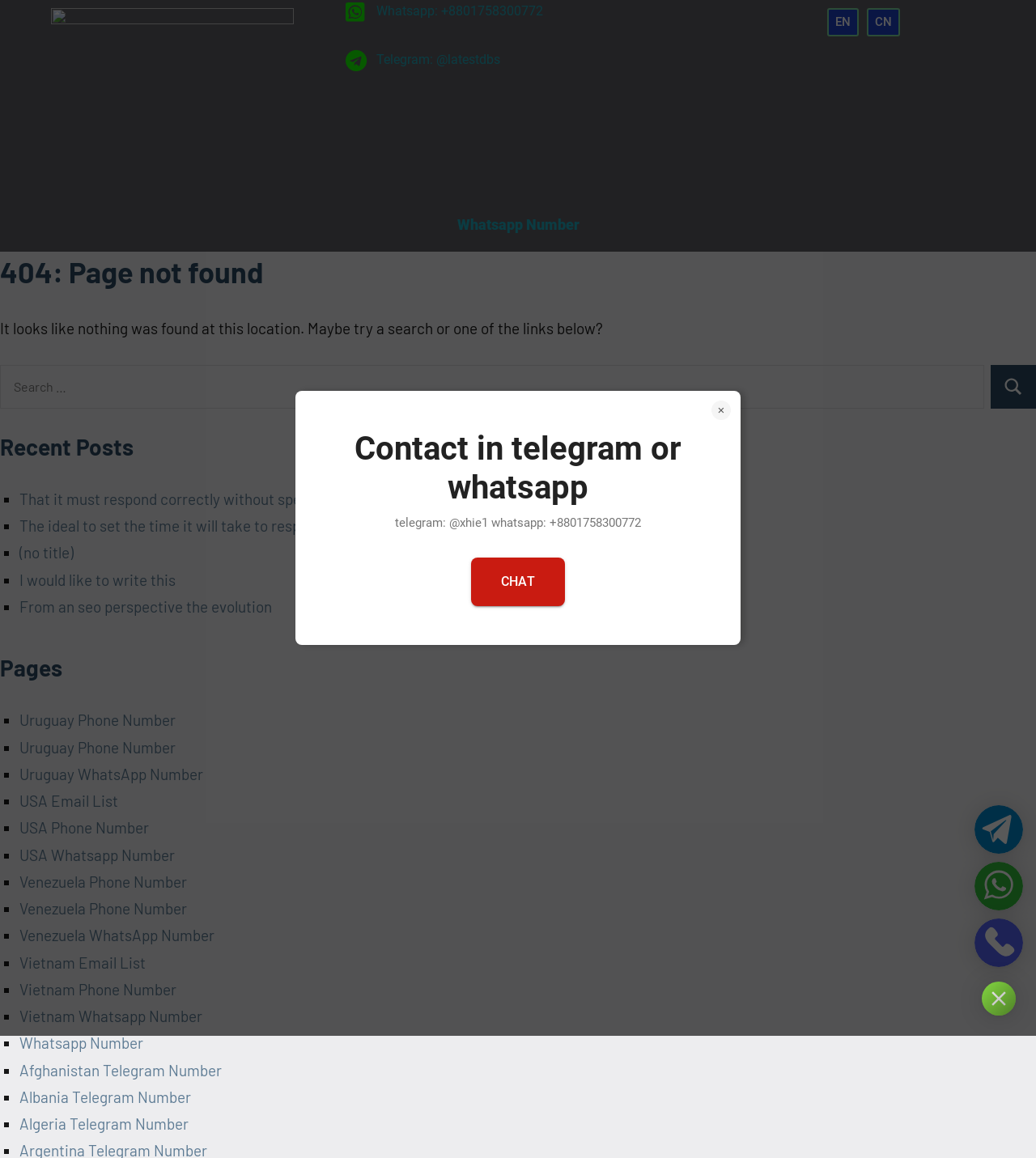What is the contact information for telegram?
Based on the visual information, provide a detailed and comprehensive answer.

I found the contact information for telegram by looking at the heading 'Contact in telegram or whatsapp' and the static text 'telegram: @xhie1 whatsapp: +8801758300772' below it.